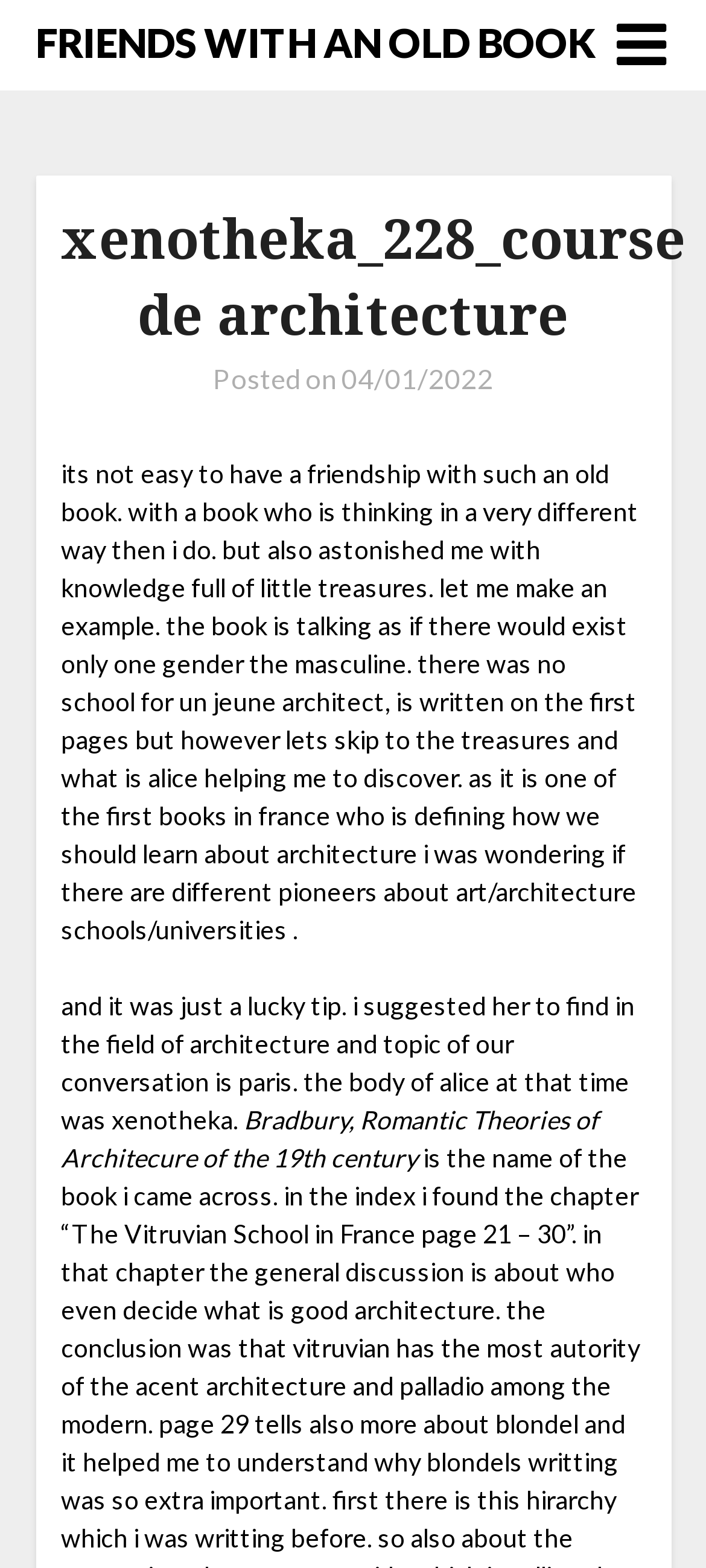What is the title of the book mentioned in the last paragraph? Using the information from the screenshot, answer with a single word or phrase.

Romantic Theories of Architecure of the 19th century